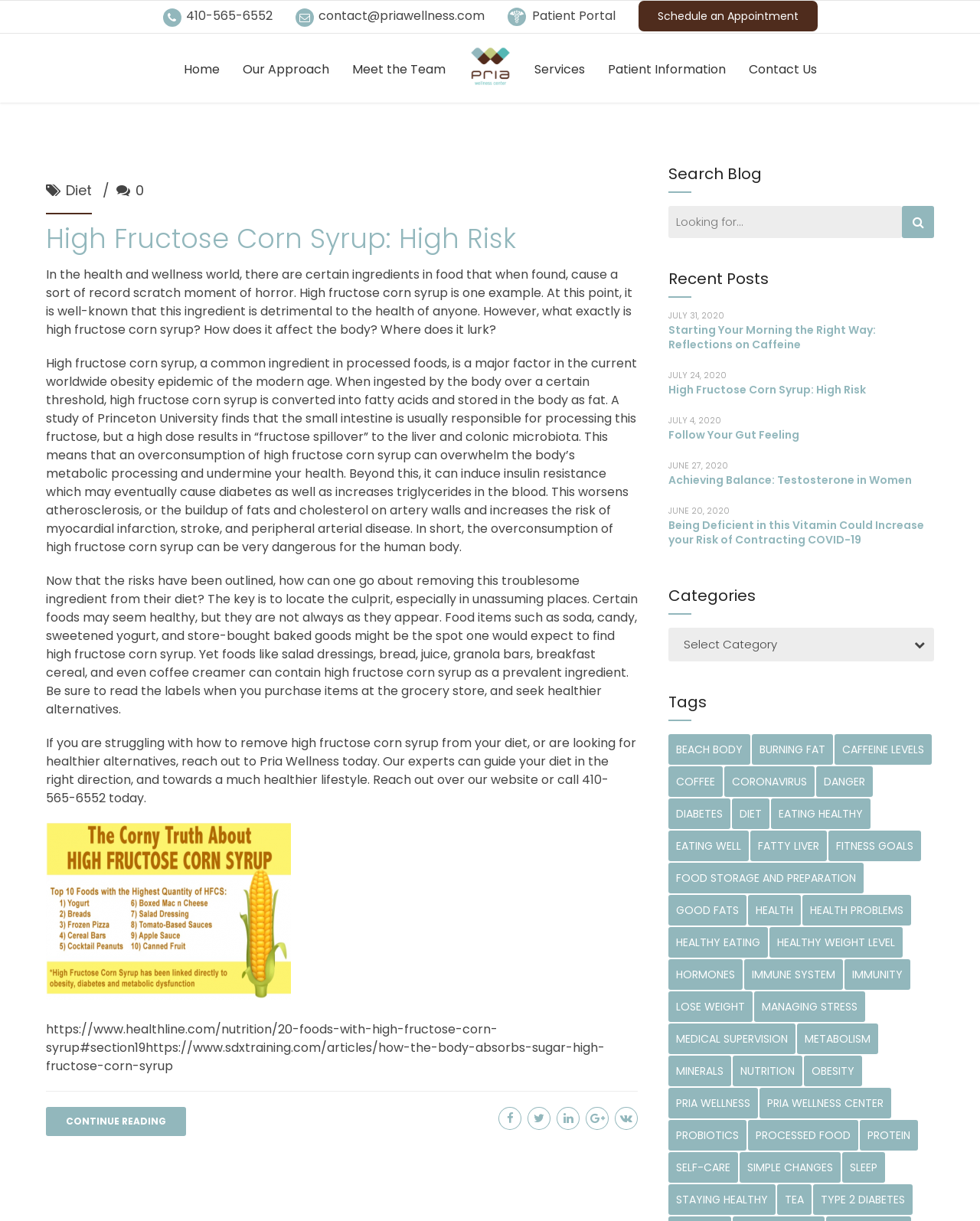Please determine the bounding box coordinates of the element's region to click for the following instruction: "search for a topic".

[0.682, 0.169, 0.92, 0.195]